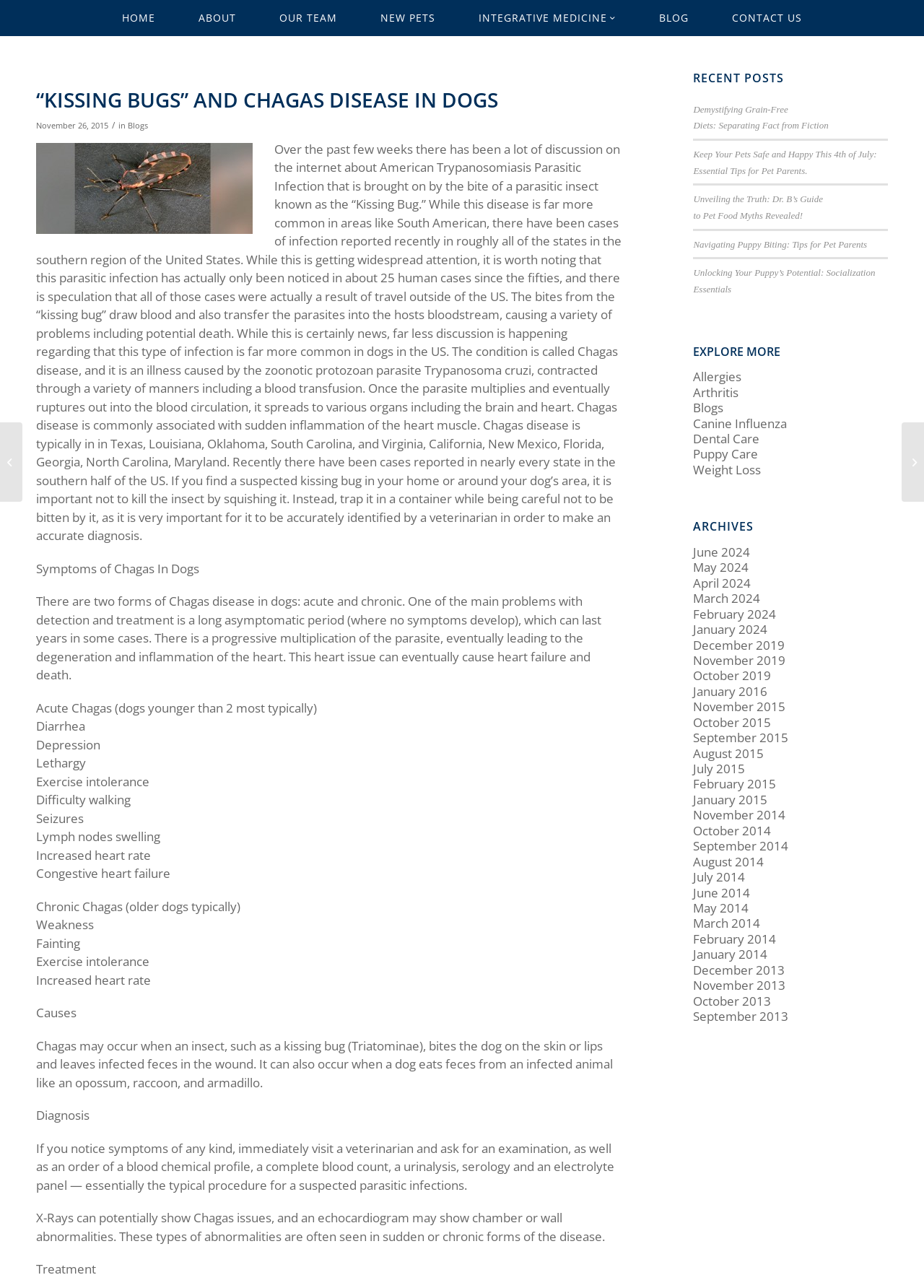What is the name of the disease caused by the Kissing Bug?
Utilize the information in the image to give a detailed answer to the question.

The disease caused by the Kissing Bug is Chagas Disease, which is mentioned in the blog post as 'Chagas disease is an illness caused by the zoonotic protozoan parasite Trypanosoma cruzi'.